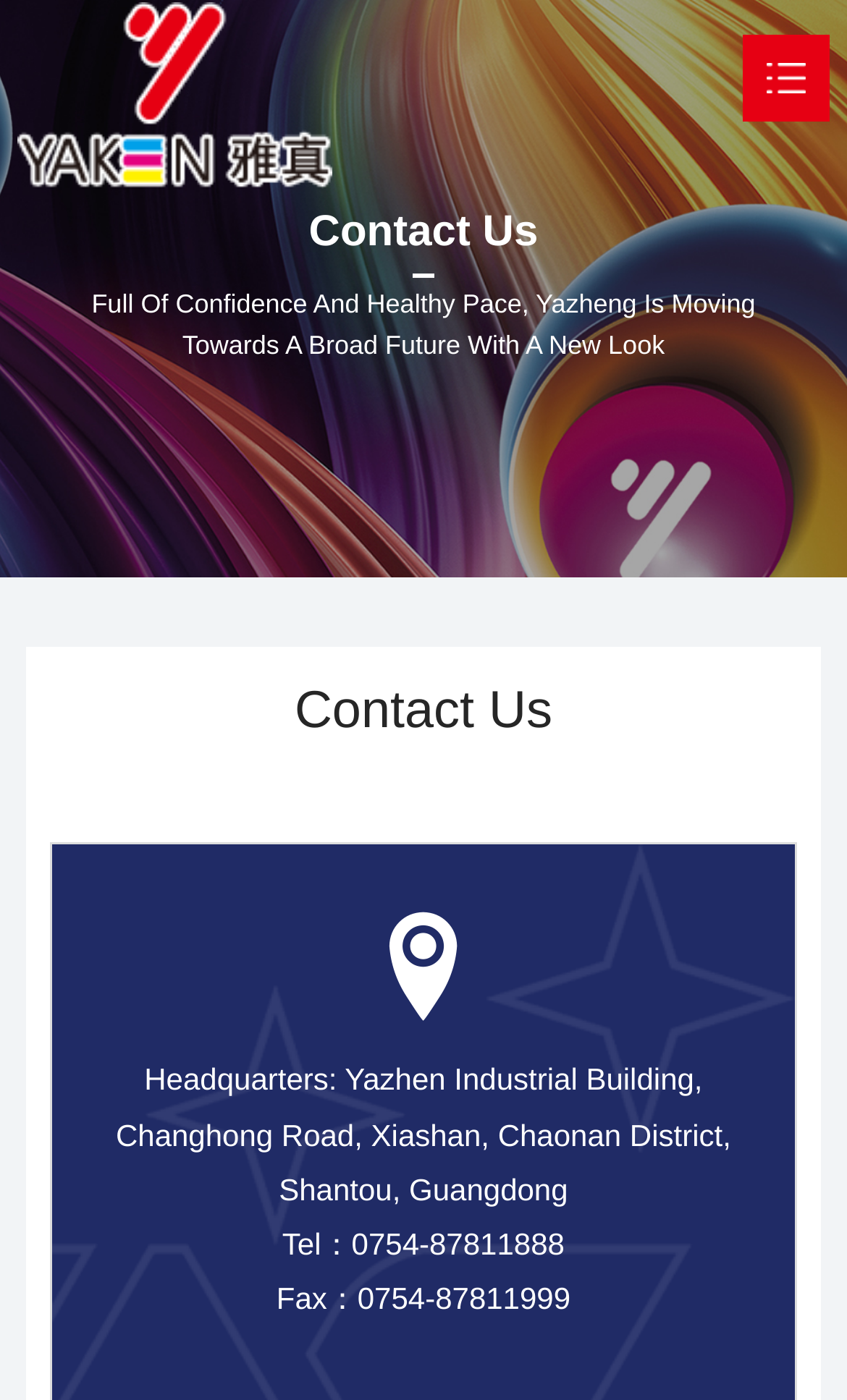Please identify the bounding box coordinates of the clickable element to fulfill the following instruction: "click the company logo". The coordinates should be four float numbers between 0 and 1, i.e., [left, top, right, bottom].

[0.02, 0.001, 0.392, 0.134]